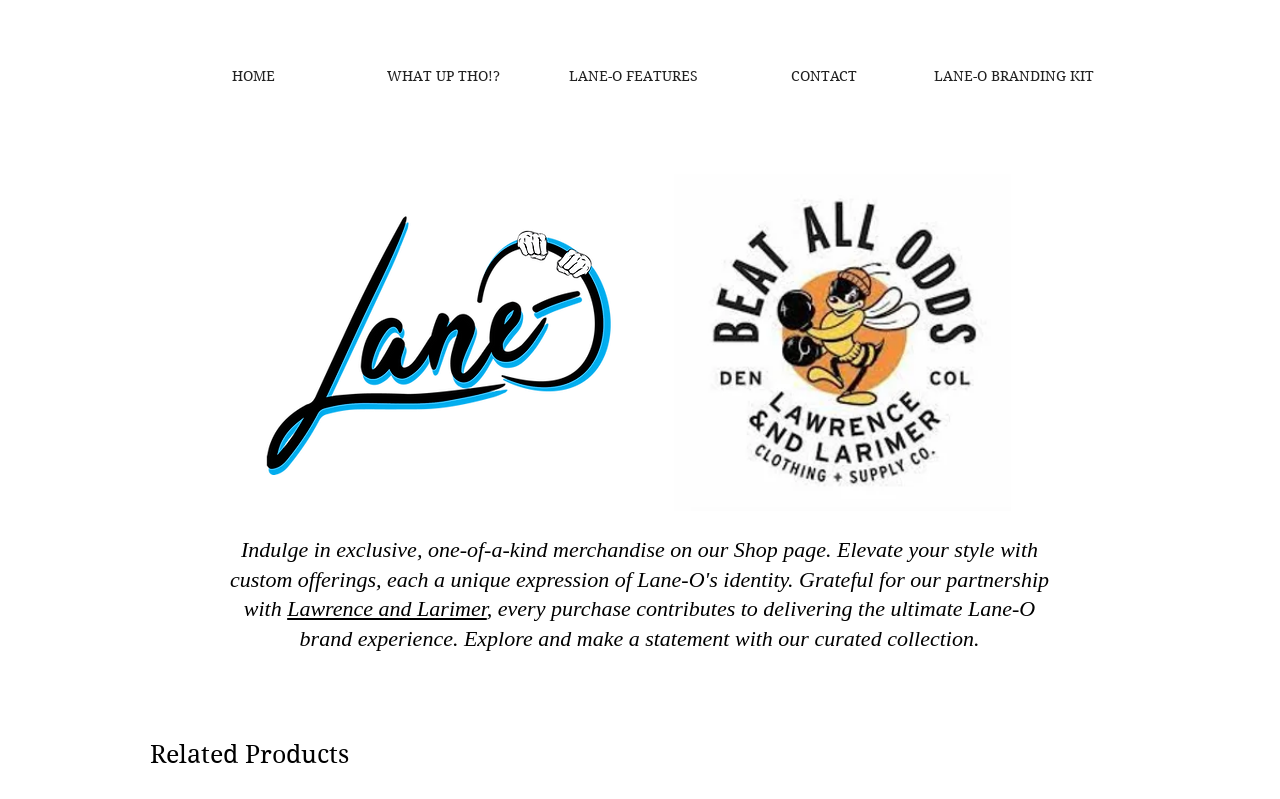Provide a one-word or brief phrase answer to the question:
What is the name of the partner mentioned in the heading?

Lawrence and Larimer